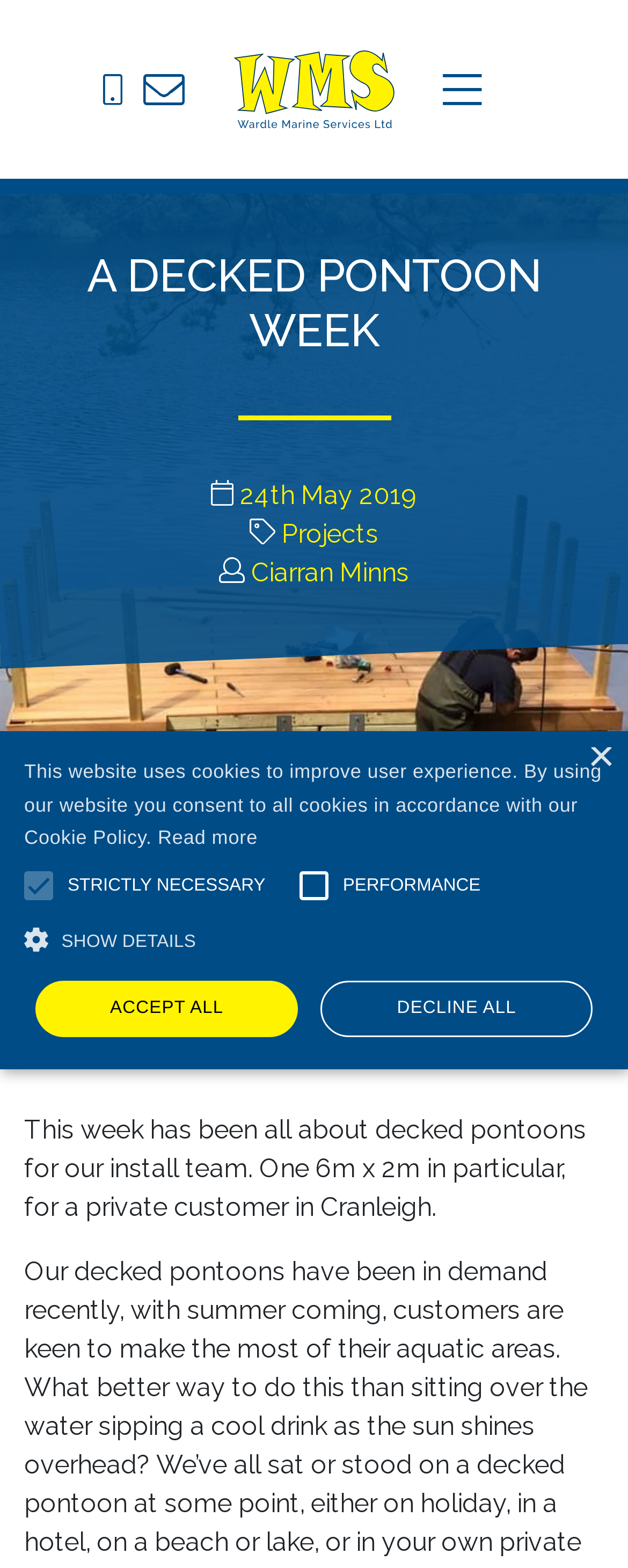Please locate the clickable area by providing the bounding box coordinates to follow this instruction: "Click the Wardle Marine Services LTD Logo".

[0.041, 0.046, 0.459, 0.066]